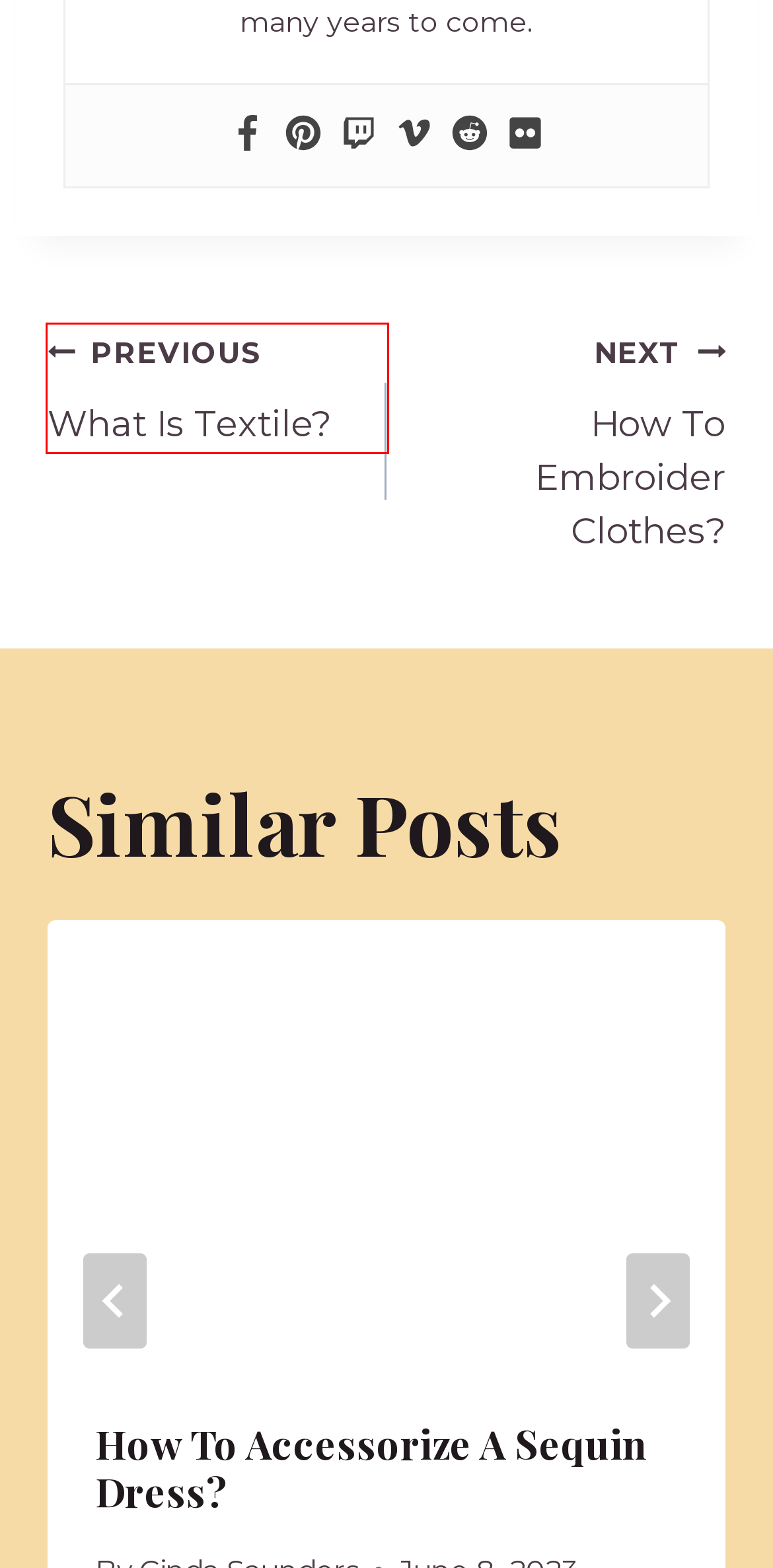You have a screenshot of a webpage, and a red bounding box highlights an element. Select the webpage description that best fits the new page after clicking the element within the bounding box. Options are:
A. -
B. fashionhighschool (fashionhighschools) on Myspace
C. How To Measure Dress Shirt Sleeve Length? -
D. Cinda Saunders -
E. How To Accessorize A Sequin Dress? -
F. How To Embroider Clothes? -
G. How To Wear A Backpack? -
H. What Is Textile? -

H